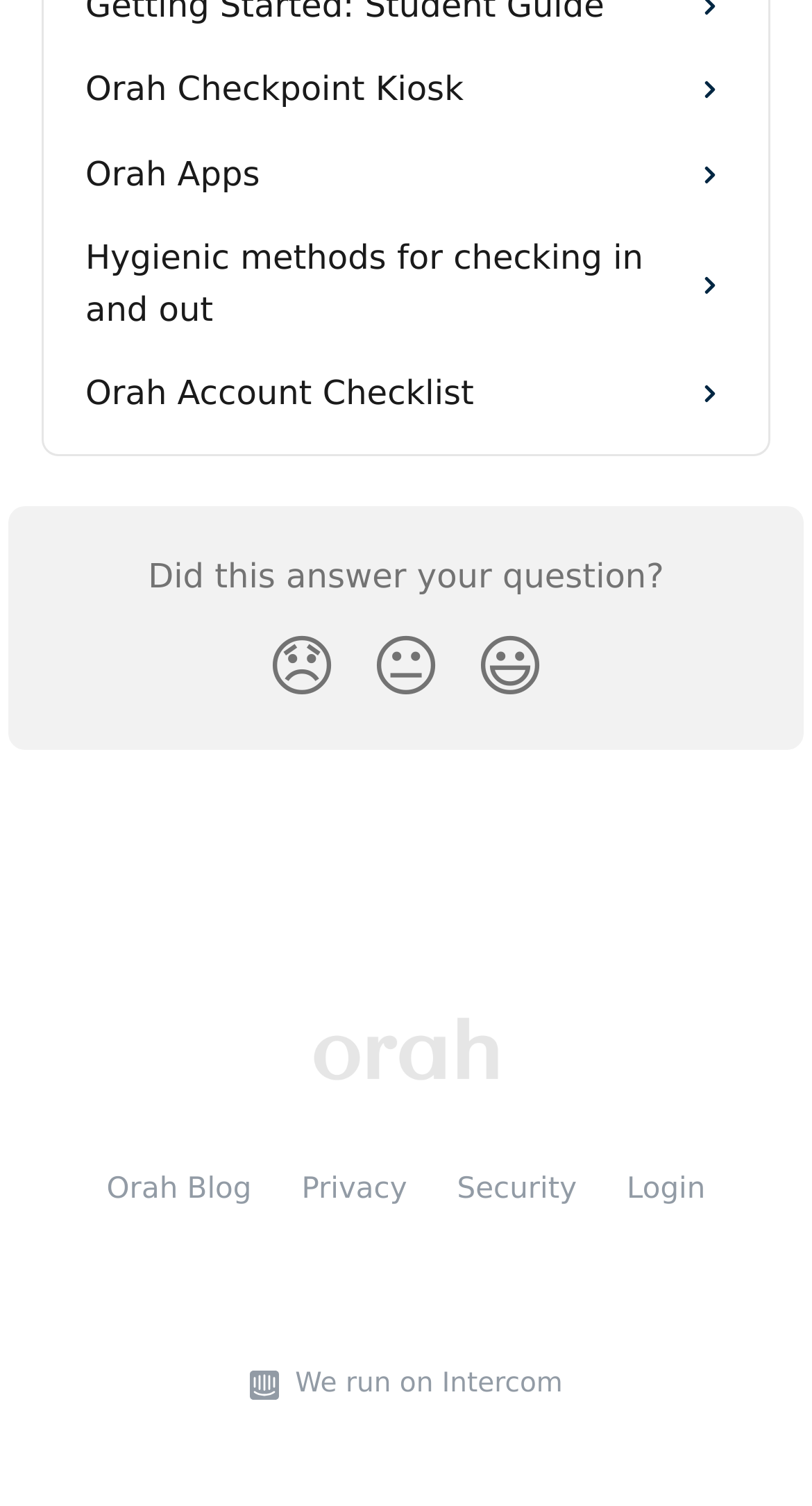Specify the bounding box coordinates of the area to click in order to follow the given instruction: "View company outings in San Diego."

None